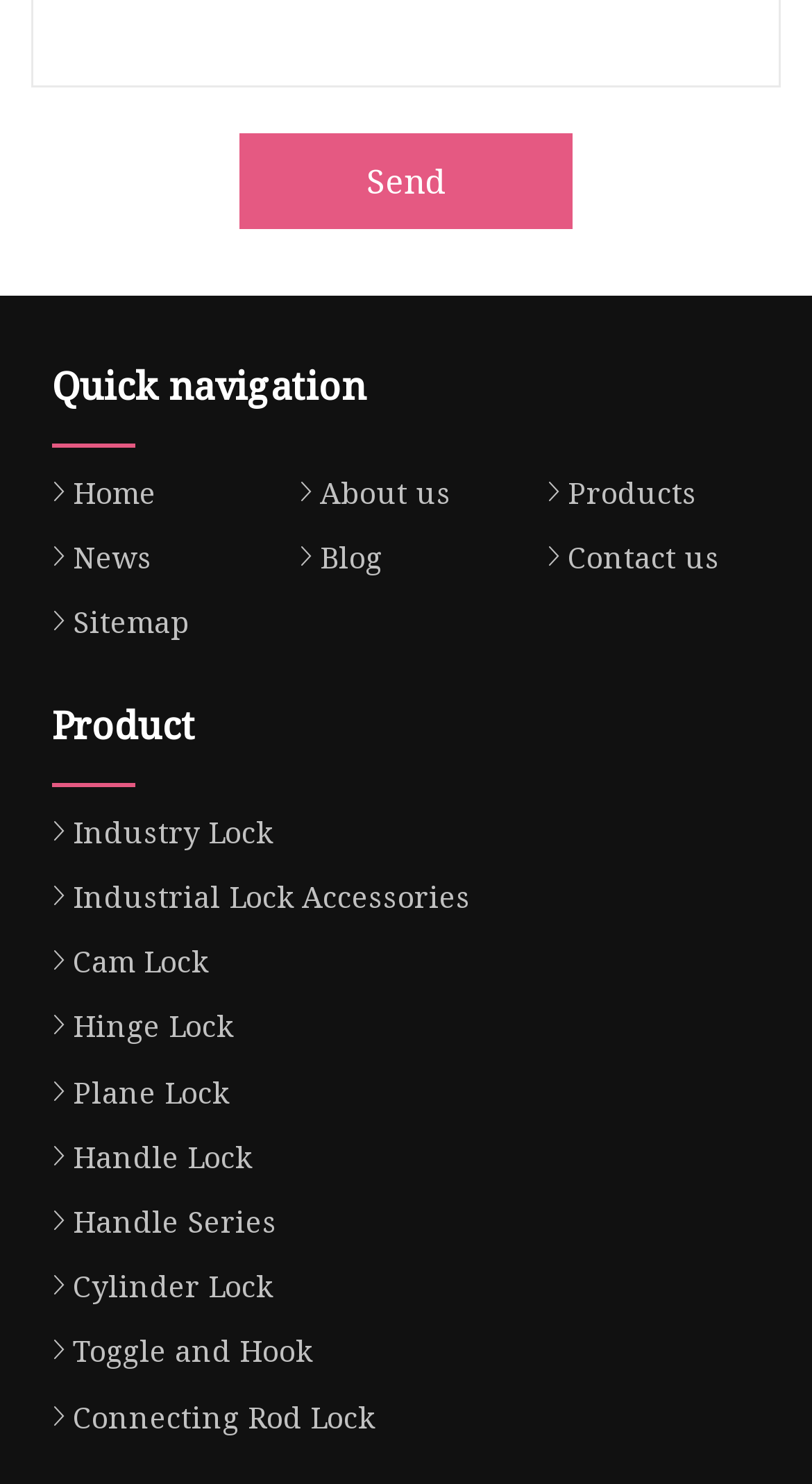What is the main category of products?
Answer with a single word or phrase by referring to the visual content.

Lock